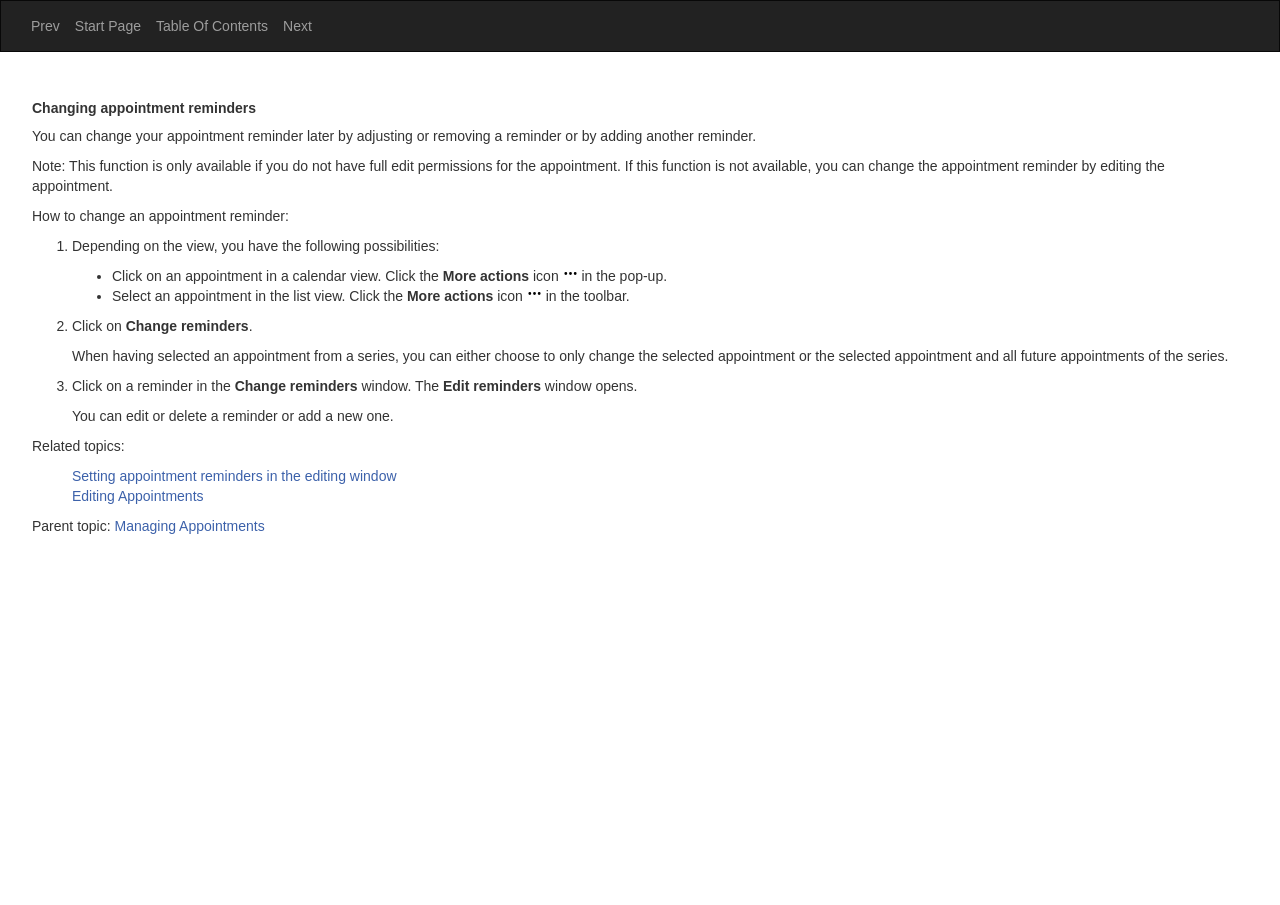What is the related topic to 'Changing appointment reminders'?
Respond to the question with a well-detailed and thorough answer.

One of the related topics to 'Changing appointment reminders' is 'Setting appointment reminders in the editing window'. This is suggested by the link 'Setting appointment reminders in the editing window' which is listed under 'Related topics'.